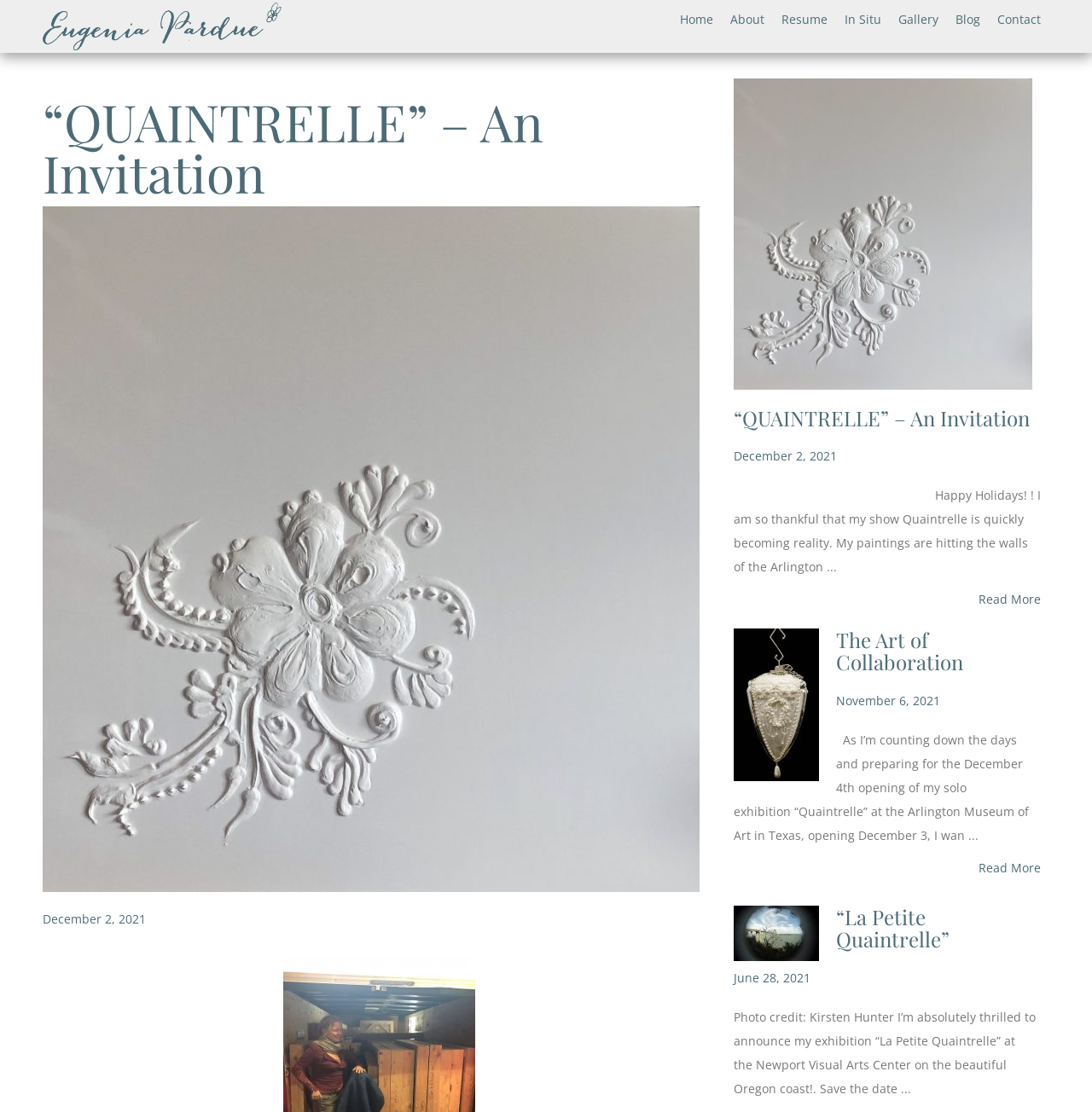What is the name of the Visual Arts Center mentioned in the third article?
Please answer the question with a detailed and comprehensive explanation.

The answer can be found in the StaticText element with the text 'Photo credit: Kirsten Hunter I’m absolutely thrilled to announce my exhibition “La Petite Quaintrelle” at the Newport Visual Arts Center on the beautiful Oregon coast!...'